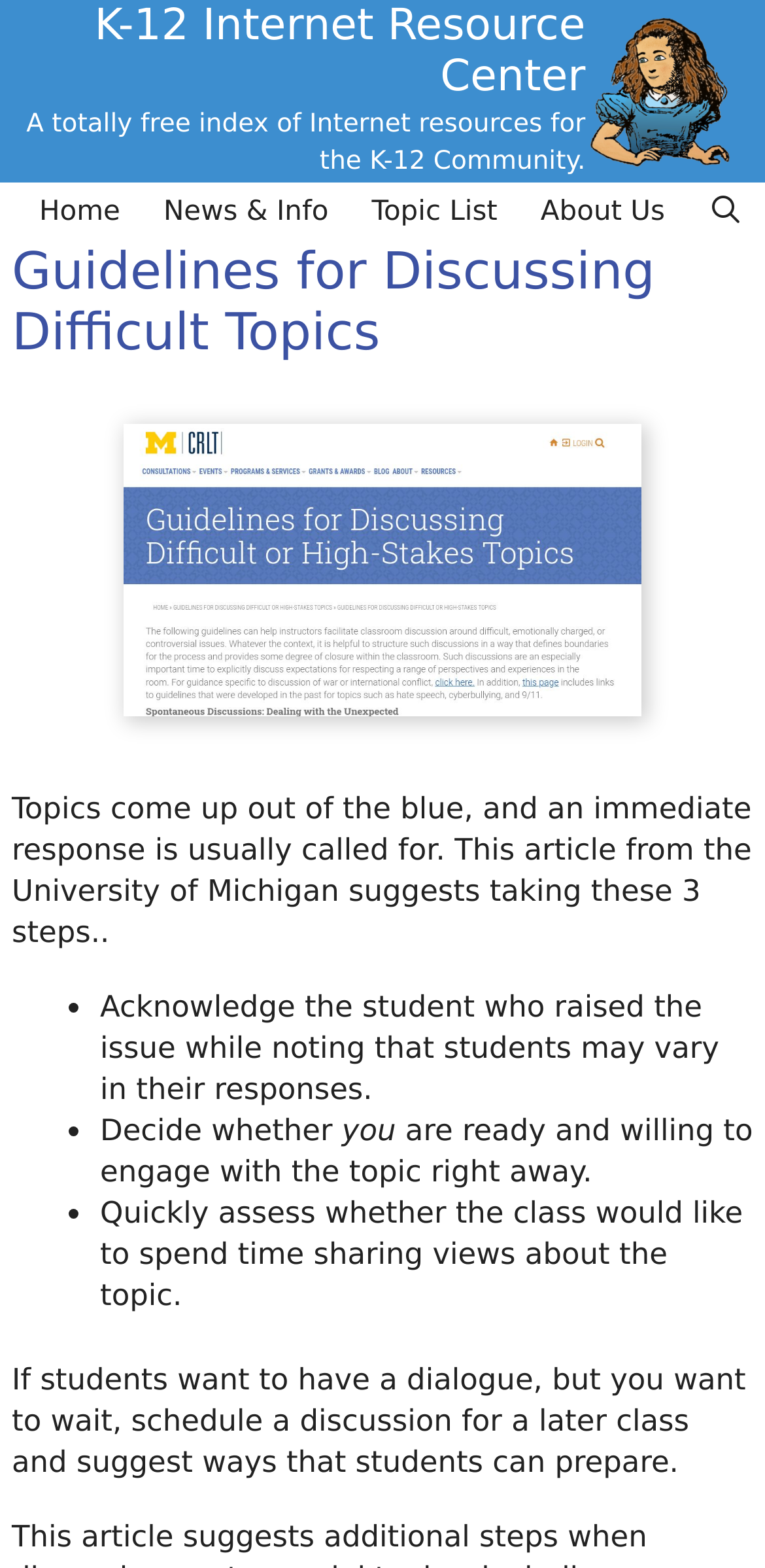Please find the bounding box coordinates of the section that needs to be clicked to achieve this instruction: "Contact us".

None